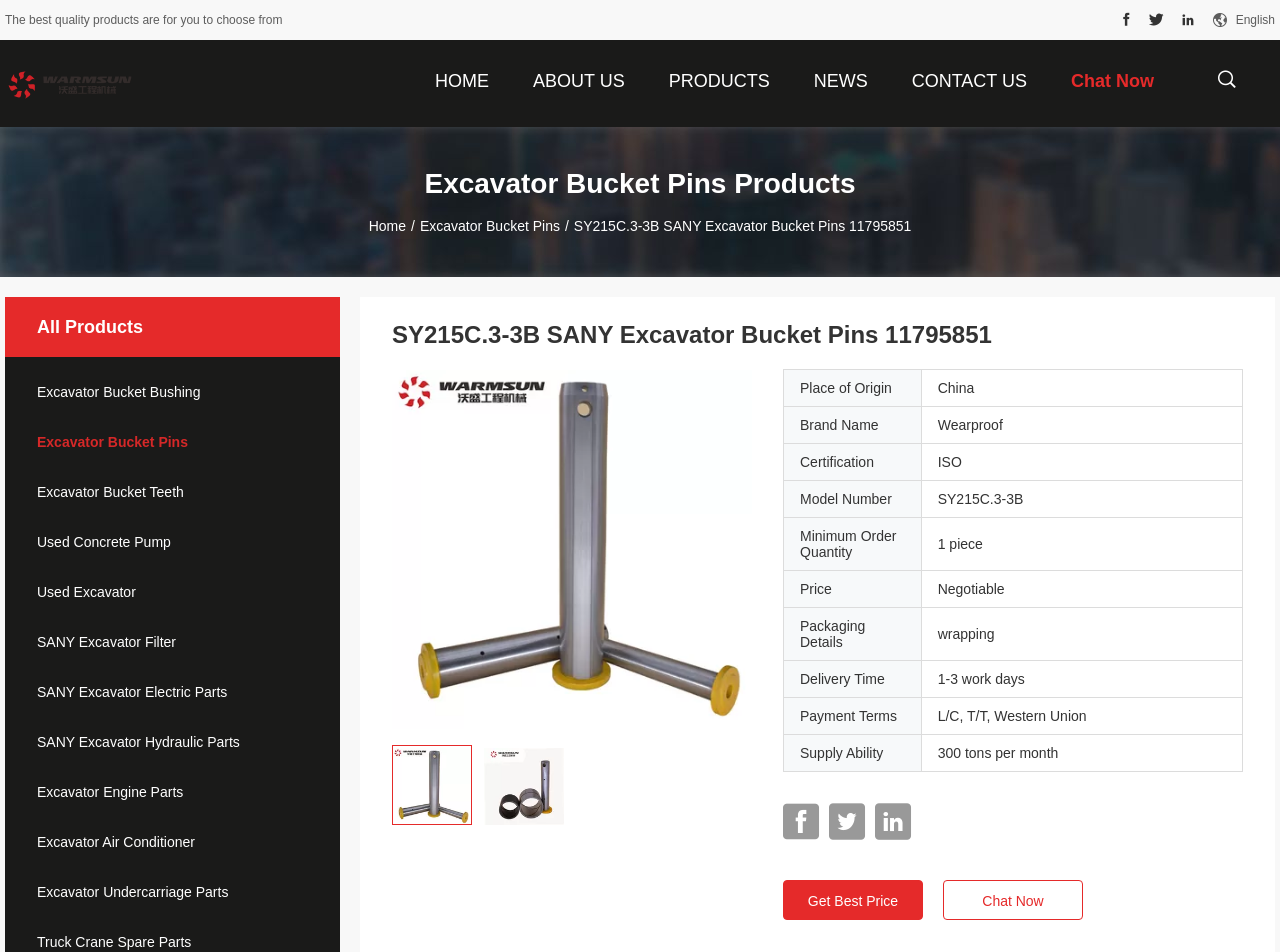Determine the bounding box coordinates of the clickable element necessary to fulfill the instruction: "Search for products". Provide the coordinates as four float numbers within the 0 to 1 range, i.e., [left, top, right, bottom].

[0.948, 0.069, 0.967, 0.09]